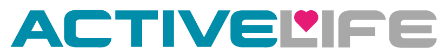What is the focus of Active Life Ltd?
Please respond to the question with a detailed and informative answer.

The ethos of Active Life Ltd is reflected in its logo, which focuses on promoting active living and community fitness programs, welcoming individuals to engage in fitness classes and activities.